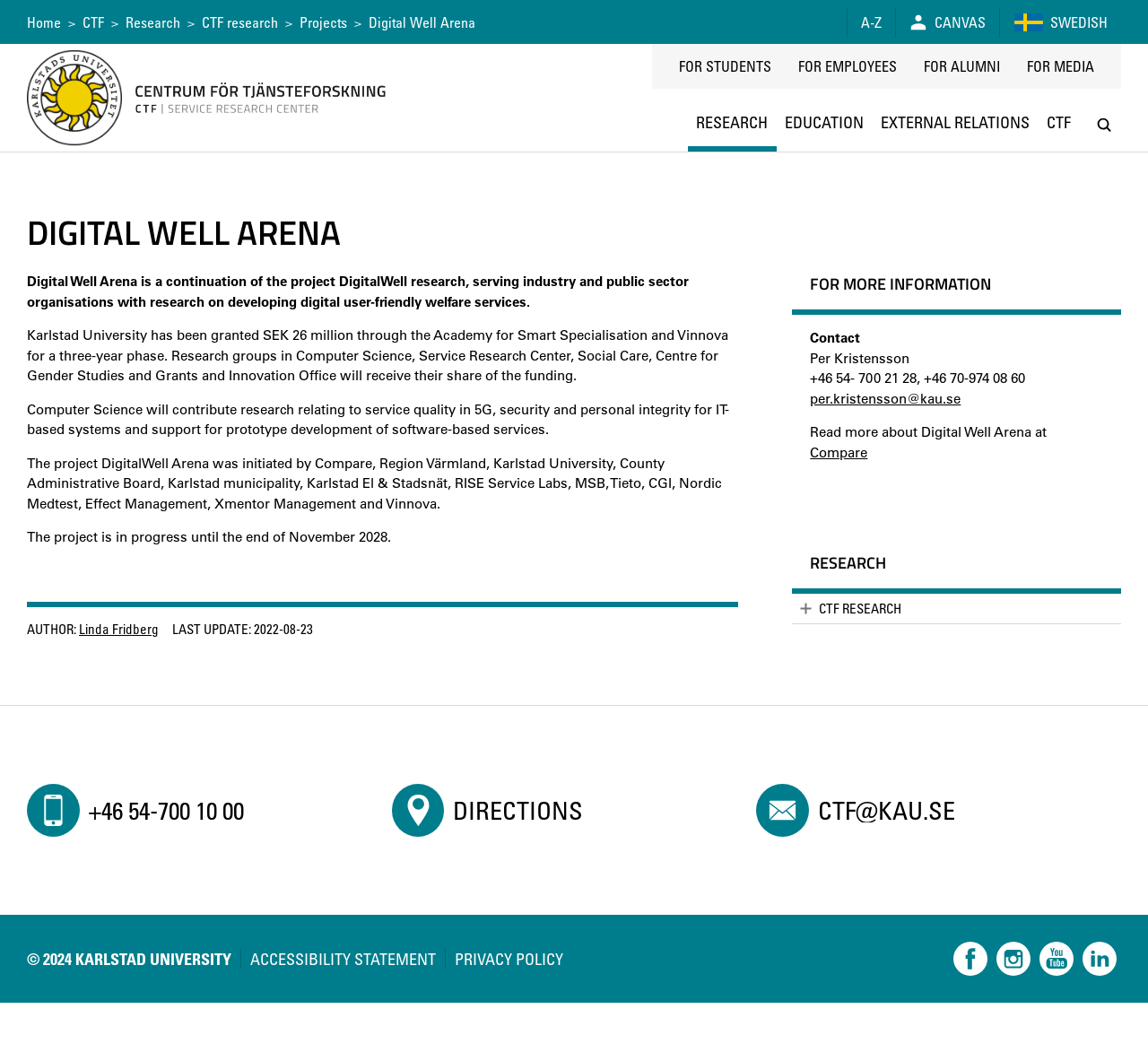Generate an in-depth caption that captures all aspects of the webpage.

The webpage is about Digital Well Arena at Karlstad University. At the top, there is a navigation menu with links to "Home", "CTF", "Research", "CTF research", and "Projects". Below this menu, there is a logo of Karlstad University and a link to "Service Research Center CTF – Centrum för tjänsteforskning".

The main content of the page is divided into two sections. The first section has a heading "DIGITAL WELL ARENA" and provides an introduction to the project, stating that it is a continuation of the project DigitalWell research, serving industry and public sector organisations with research on developing digital user-friendly welfare services. The section also mentions that Karlstad University has been granted SEK 26 million for a three-year phase and lists the research groups that will receive funding.

The second section has a heading "FOR MORE INFORMATION" and provides contact information, including a name, phone numbers, and an email address. It also has a link to read more about Digital Well Arena at Compare.

To the right of the main content, there is a sidebar with links to "RESEARCH", "EDUCATION", "EXTERNAL RELATIONS", and "CTF". There is also a search button at the top right corner of the page.

At the bottom of the page, there is a footer section with links to "AUTHOR", "LAST UPDATE", and "FOR STUDENTS", "FOR EMPLOYEES", "FOR ALUMNI", and "FOR MEDIA". There are also links to "Accessibility statement" and "Privacy policy".

Throughout the page, there are several images, including logos and icons, but no prominent images that dominate the content.